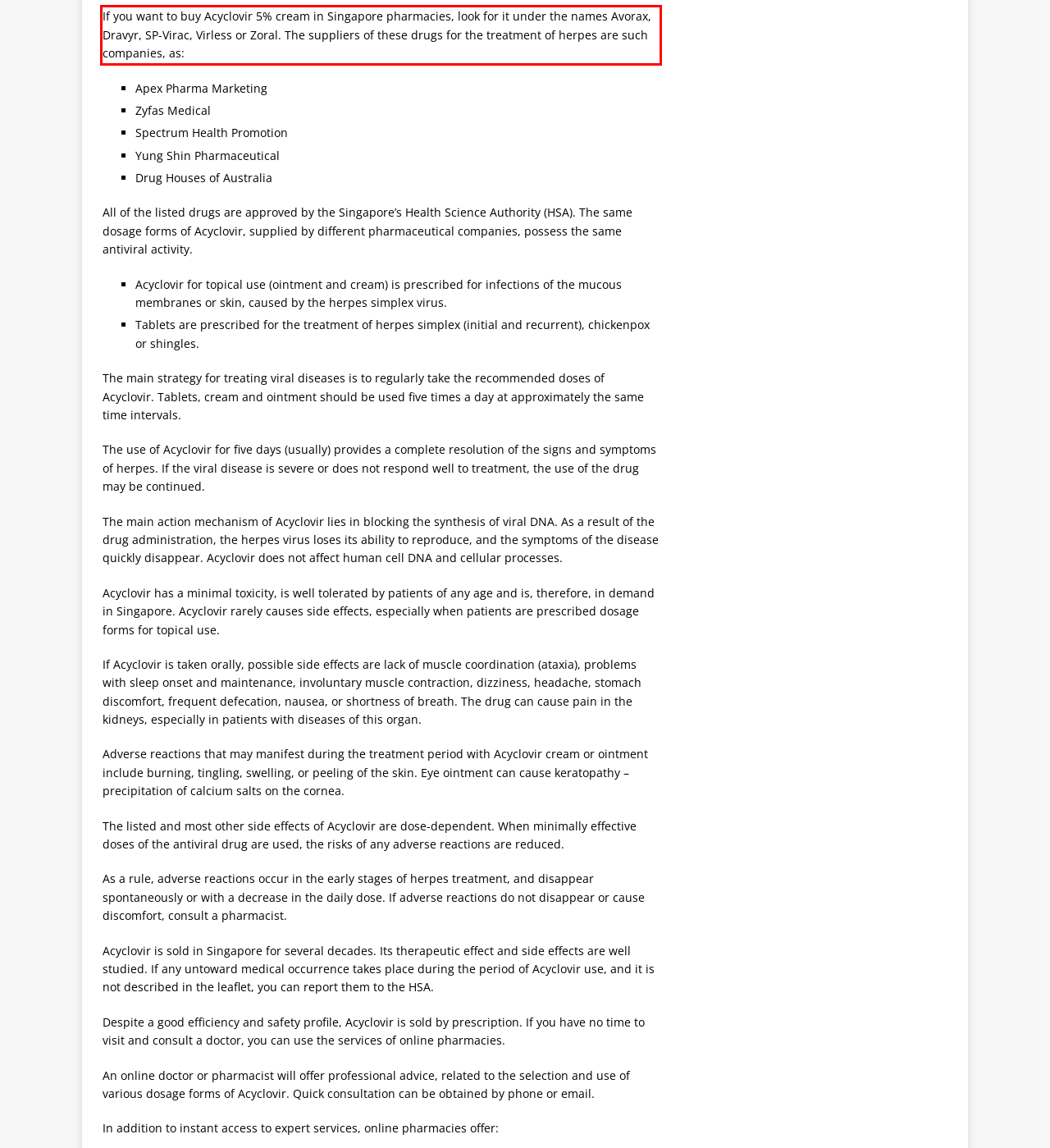Given a webpage screenshot with a red bounding box, perform OCR to read and deliver the text enclosed by the red bounding box.

If you want to buy Acyclovir 5% cream in Singapore pharmacies, look for it under the names Avorax, Dravyr, SP-Virac, Virless or Zoral. The suppliers of these drugs for the treatment of herpes are such companies, as: